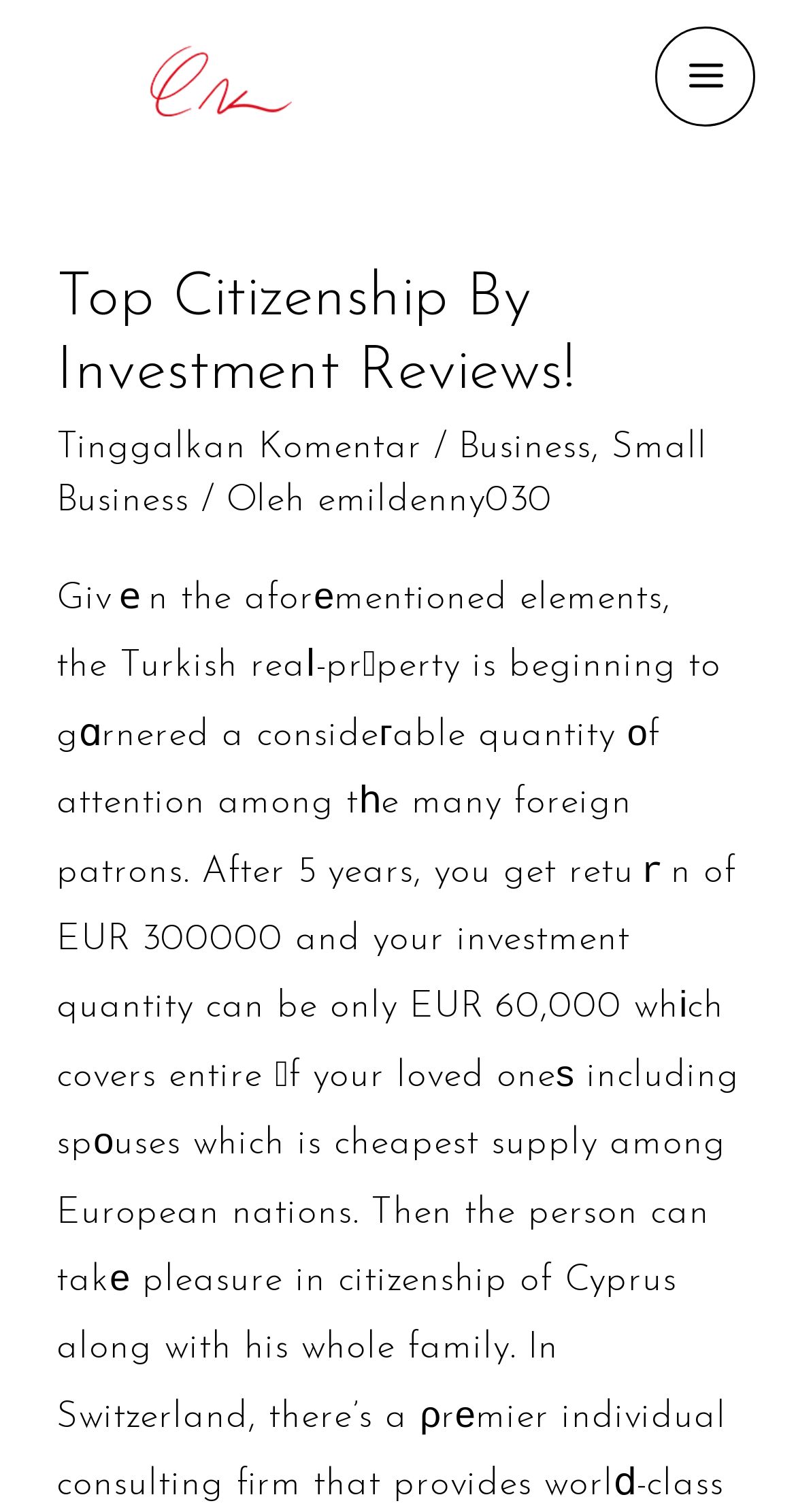How many images are in the main section?
Relying on the image, give a concise answer in one word or a brief phrase.

2